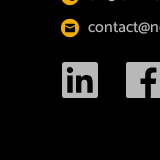What is the color of the background?
Refer to the screenshot and deliver a thorough answer to the question presented.

The overall background of the user interface segment is black, which enhances the visibility of the icons and text, providing a clean, professional look aimed at facilitating user engagement and communication.